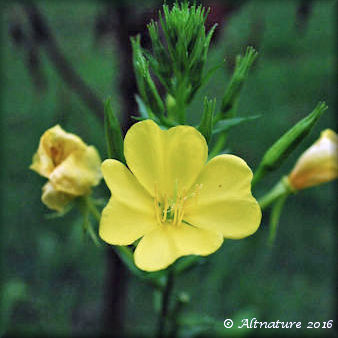What is the medicinal use of the Evening Primrose seeds?
Look at the image and respond with a single word or a short phrase.

Rich in gamma-linolenic acid (GLA)